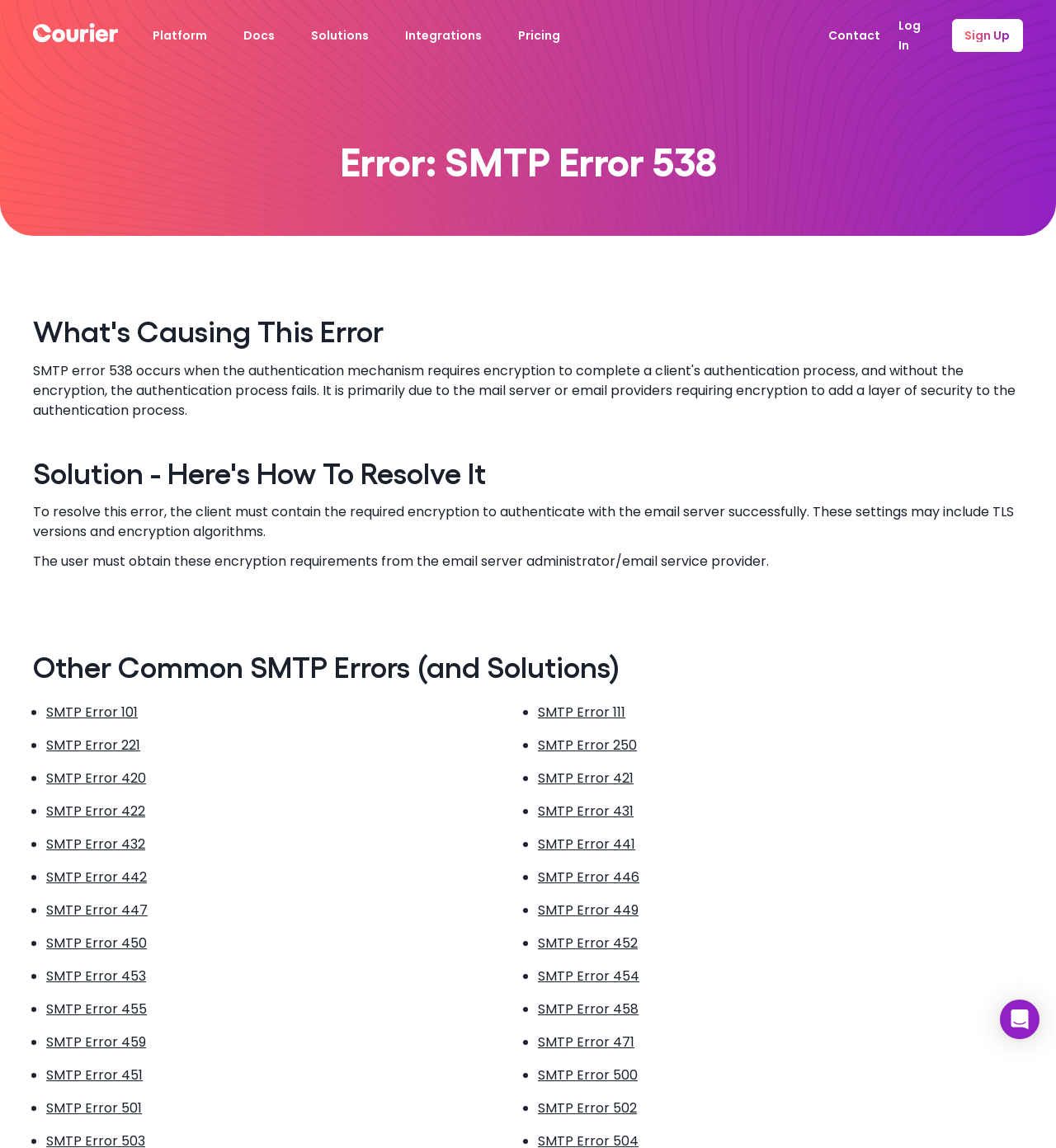Bounding box coordinates are specified in the format (top-left x, top-left y, bottom-right x, bottom-right y). All values are floating point numbers bounded between 0 and 1. Please provide the bounding box coordinate of the region this sentence describes: Docs

[0.23, 0.019, 0.26, 0.042]